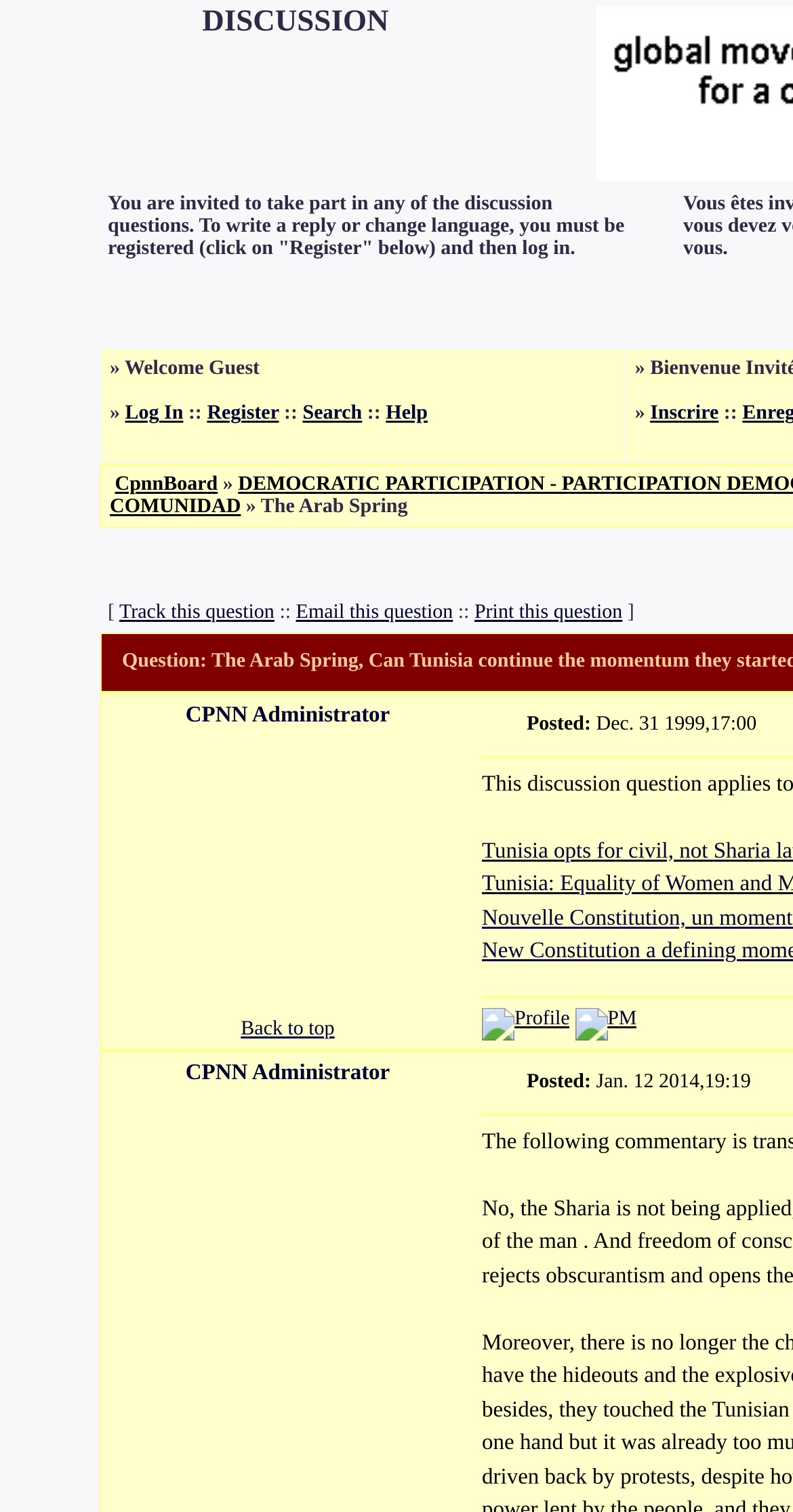What is the purpose of the 'Track this question' link?
Provide a well-explained and detailed answer to the question.

The 'Track this question' link is located below the discussion questions, and its purpose is to allow users to track the question, likely to receive updates or notifications about the question.